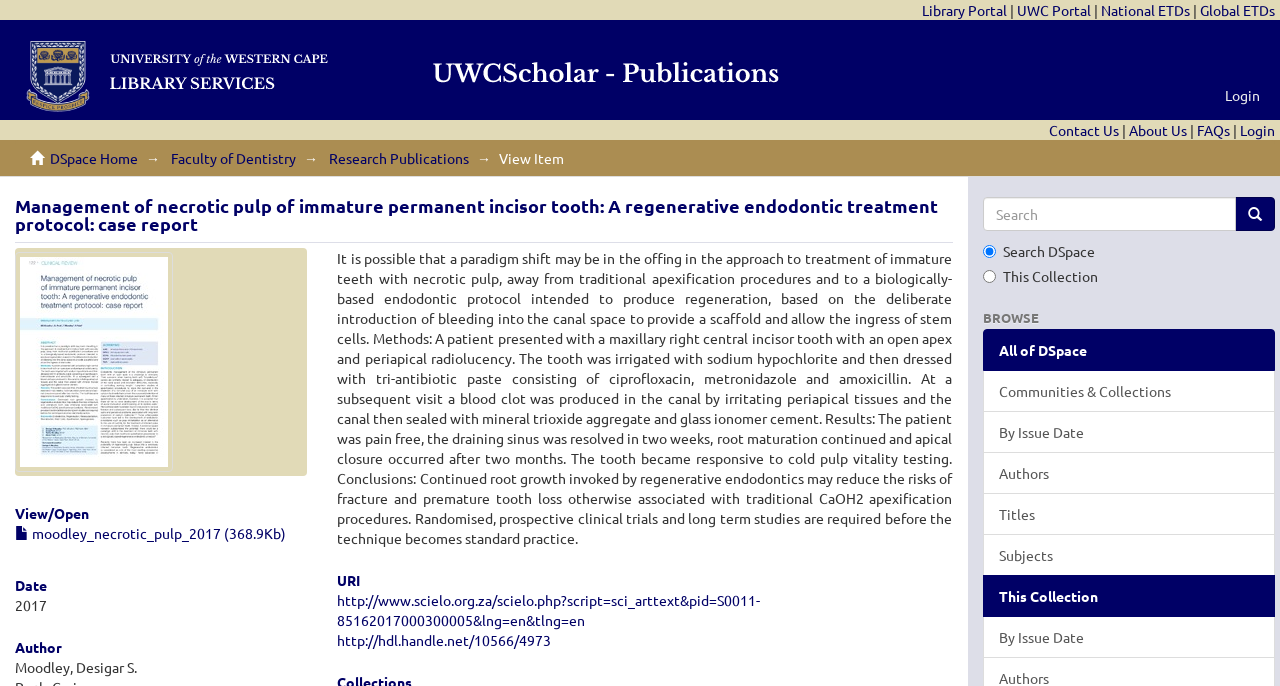What is the name of the faculty?
Based on the visual content, answer with a single word or a brief phrase.

Faculty of Dentistry